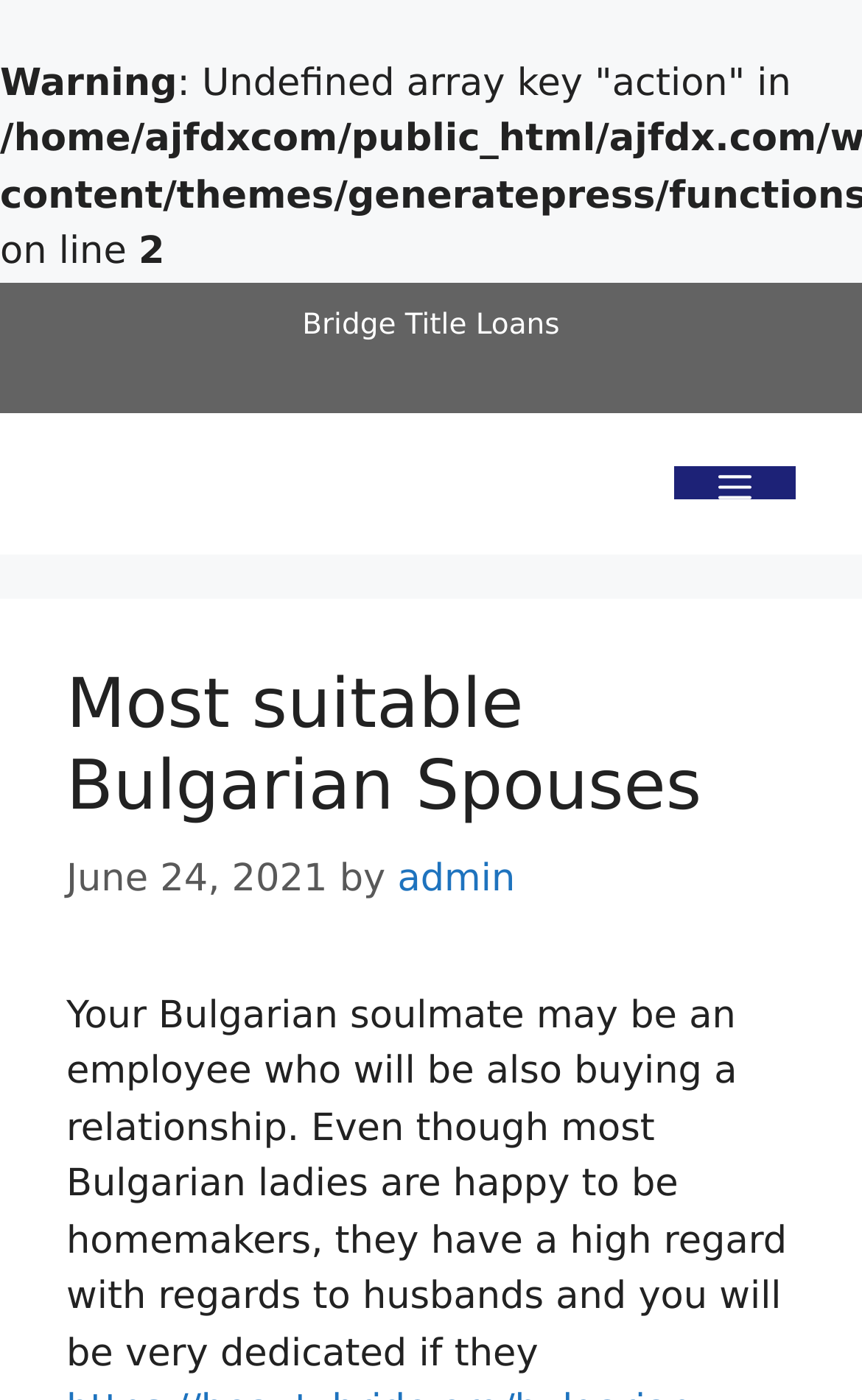Identify and provide the text content of the webpage's primary headline.

Most suitable Bulgarian Spouses